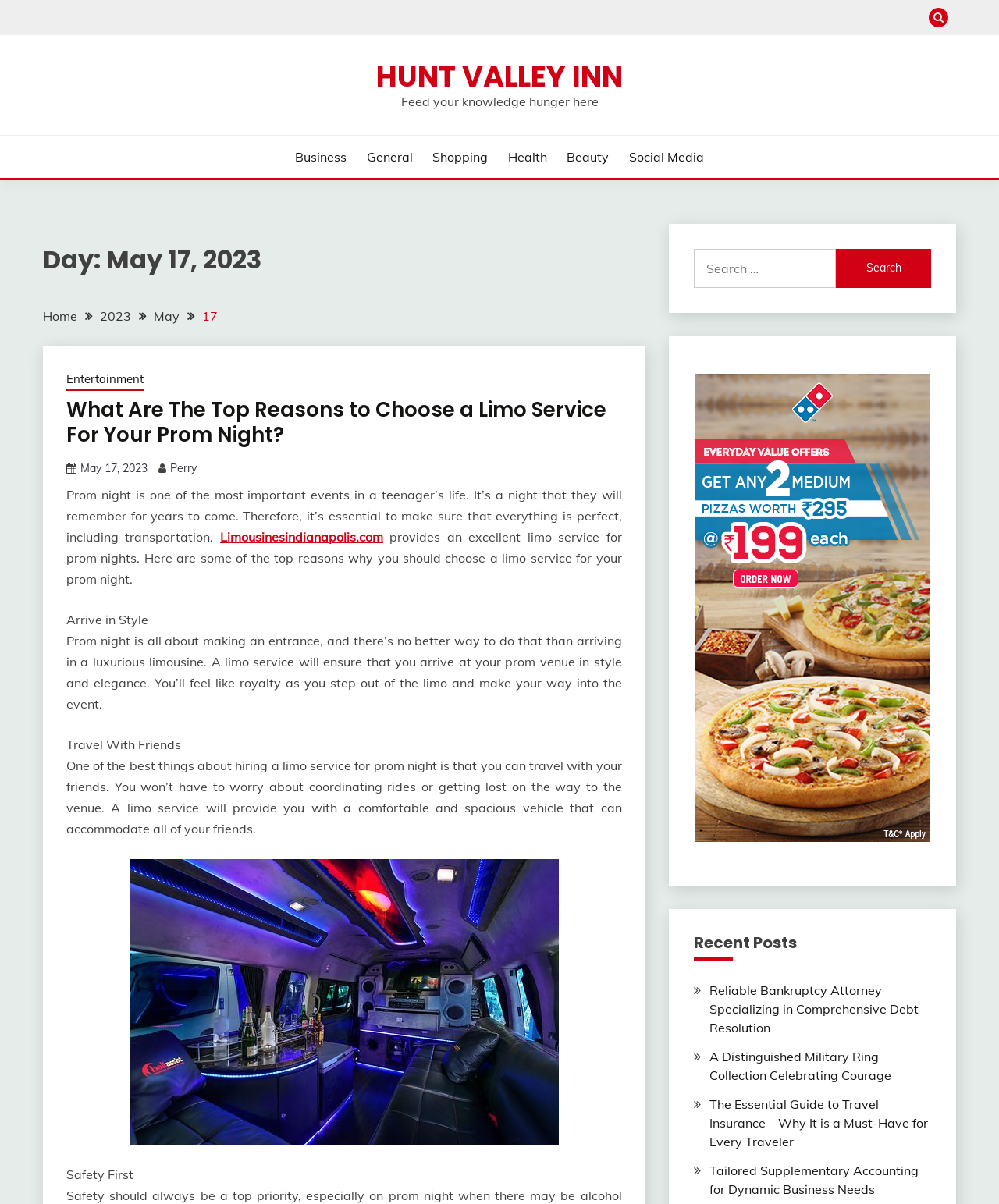For the given element description Social Media, determine the bounding box coordinates of the UI element. The coordinates should follow the format (top-left x, top-left y, bottom-right x, bottom-right y) and be within the range of 0 to 1.

[0.63, 0.122, 0.705, 0.138]